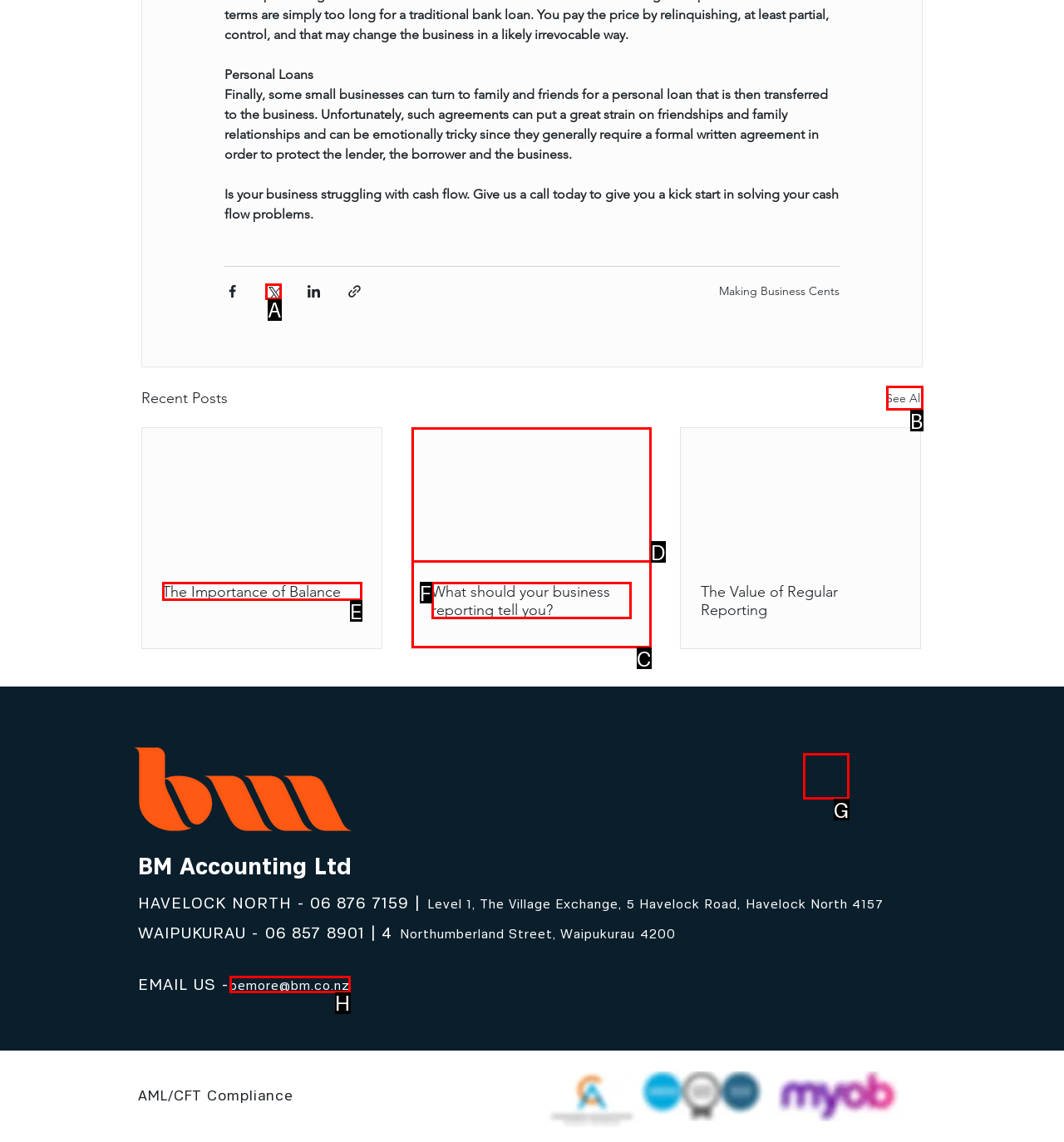Determine the right option to click to perform this task: Email BM Accounting Ltd
Answer with the correct letter from the given choices directly.

H